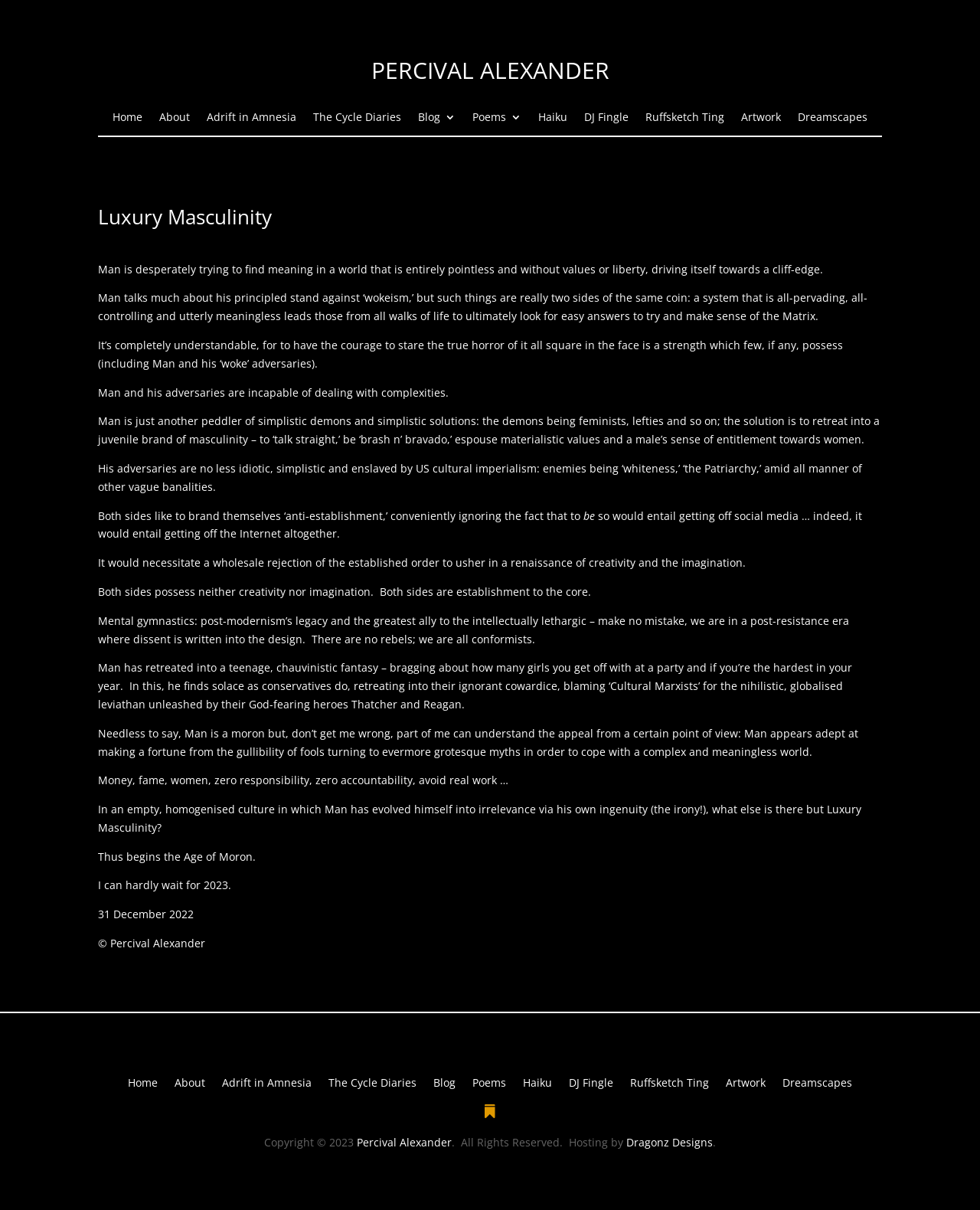How many links are there in the top navigation menu?
Using the visual information, reply with a single word or short phrase.

11